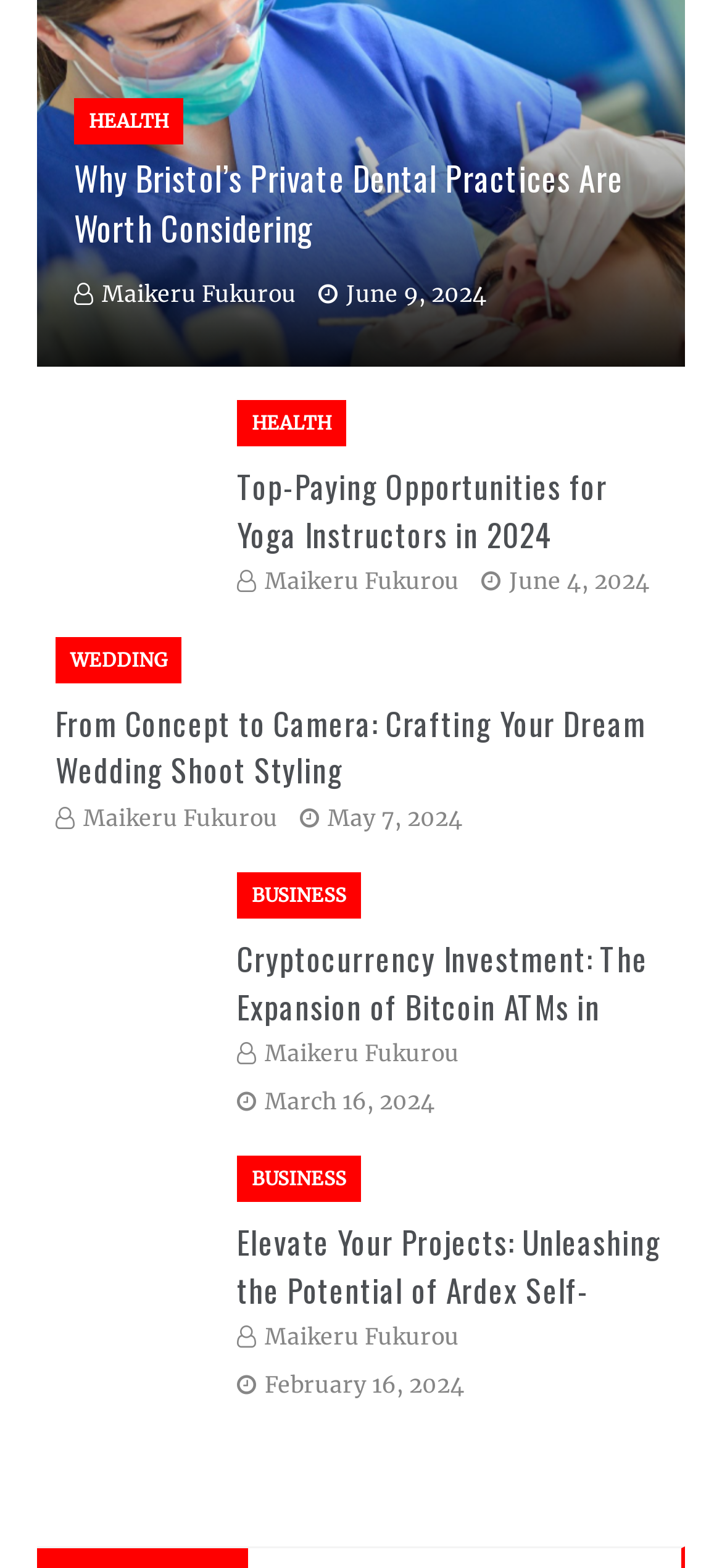Please identify the coordinates of the bounding box that should be clicked to fulfill this instruction: "Check the 'Elevate Your Projects: Unleashing the Potential of Ardex Self-Leveling Screed in Construction' article".

[0.328, 0.778, 0.928, 0.868]